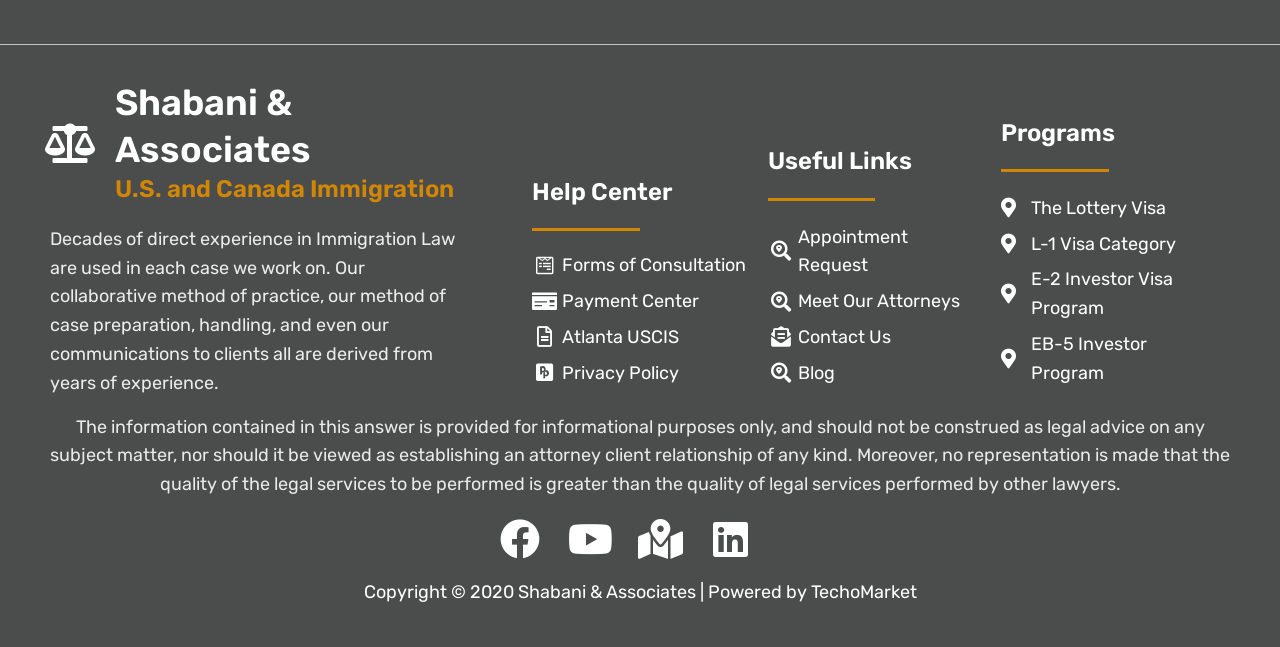Find the bounding box coordinates of the element's region that should be clicked in order to follow the given instruction: "Visit the Payment Center". The coordinates should consist of four float numbers between 0 and 1, i.e., [left, top, right, bottom].

[0.416, 0.444, 0.584, 0.488]